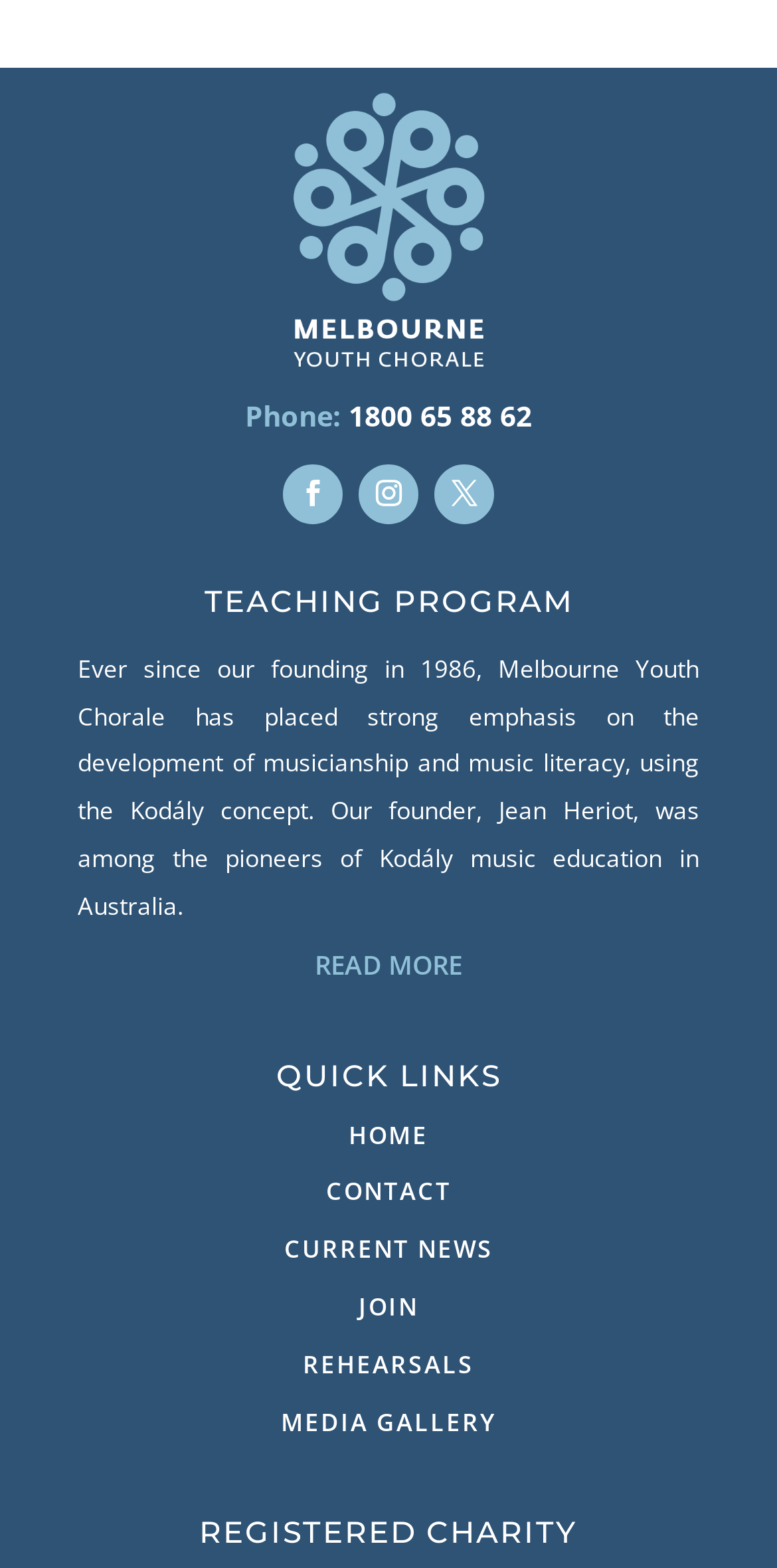How many social media links are there?
Please provide a comprehensive answer based on the contents of the image.

I counted the number of links with Unicode characters '', '', and '' which are likely to be social media links.